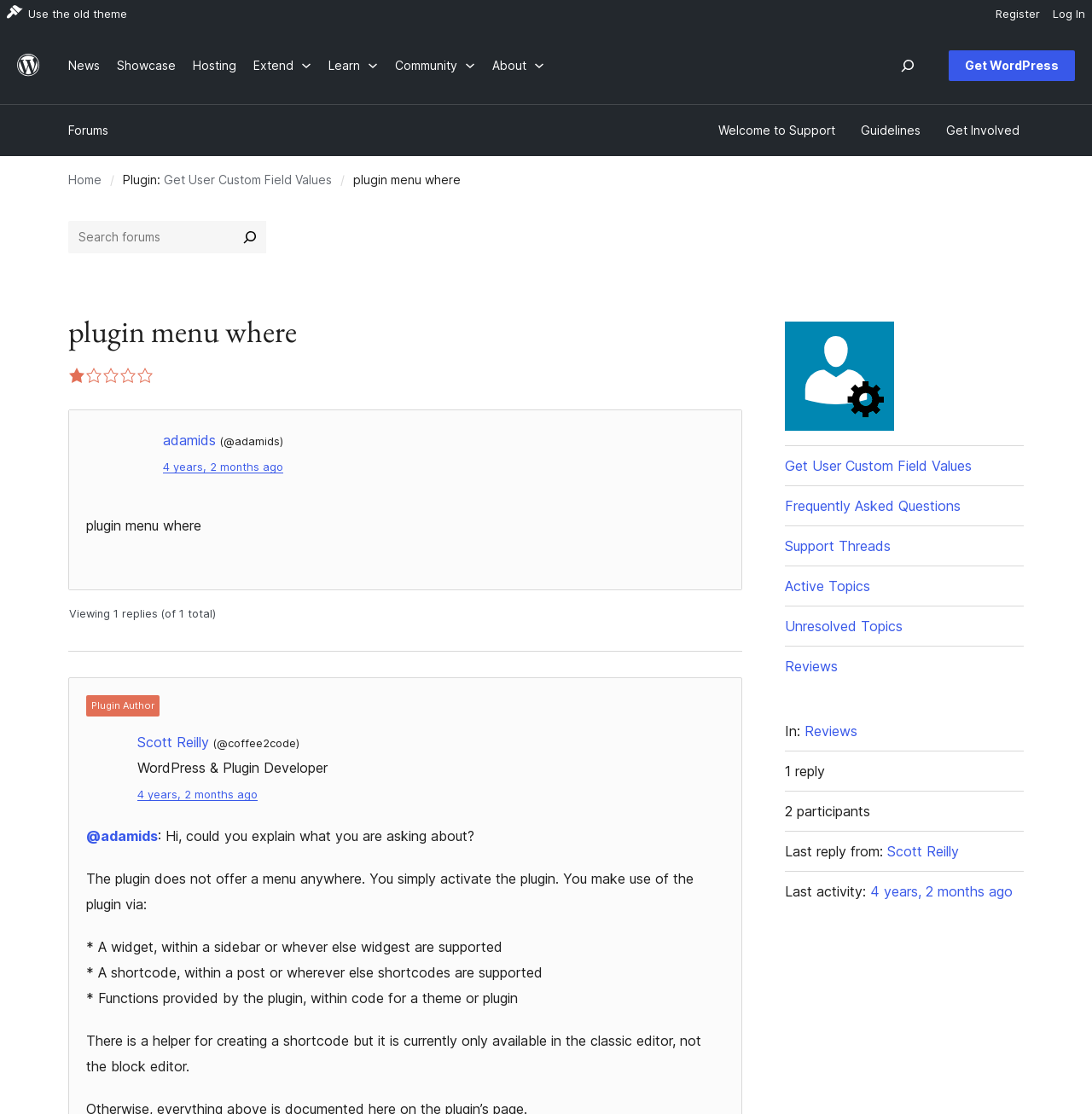Locate the bounding box coordinates of the clickable area to execute the instruction: "Get WordPress". Provide the coordinates as four float numbers between 0 and 1, represented as [left, top, right, bottom].

[0.869, 0.045, 0.984, 0.073]